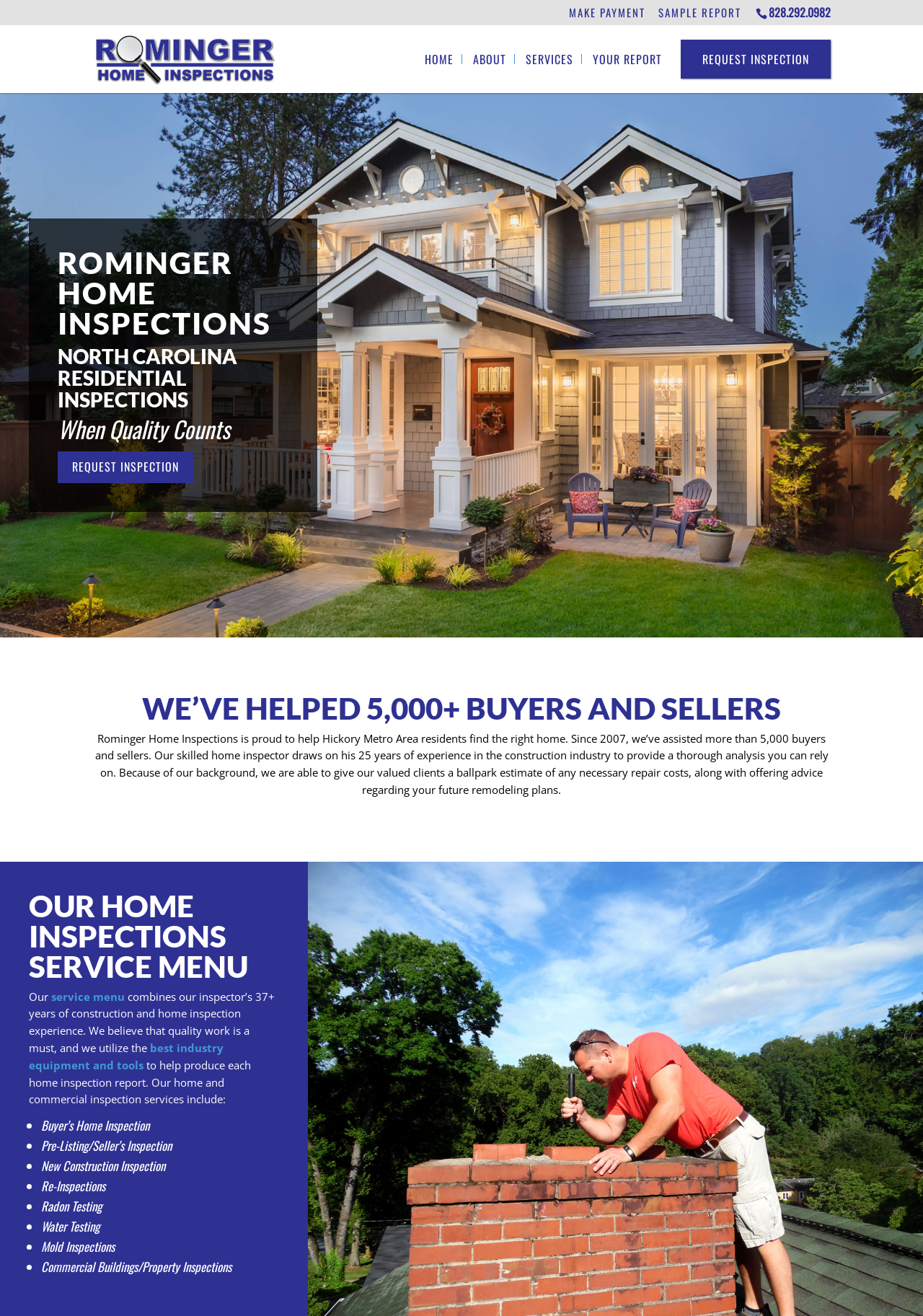Locate the bounding box coordinates of the segment that needs to be clicked to meet this instruction: "Make a payment".

[0.616, 0.005, 0.699, 0.018]